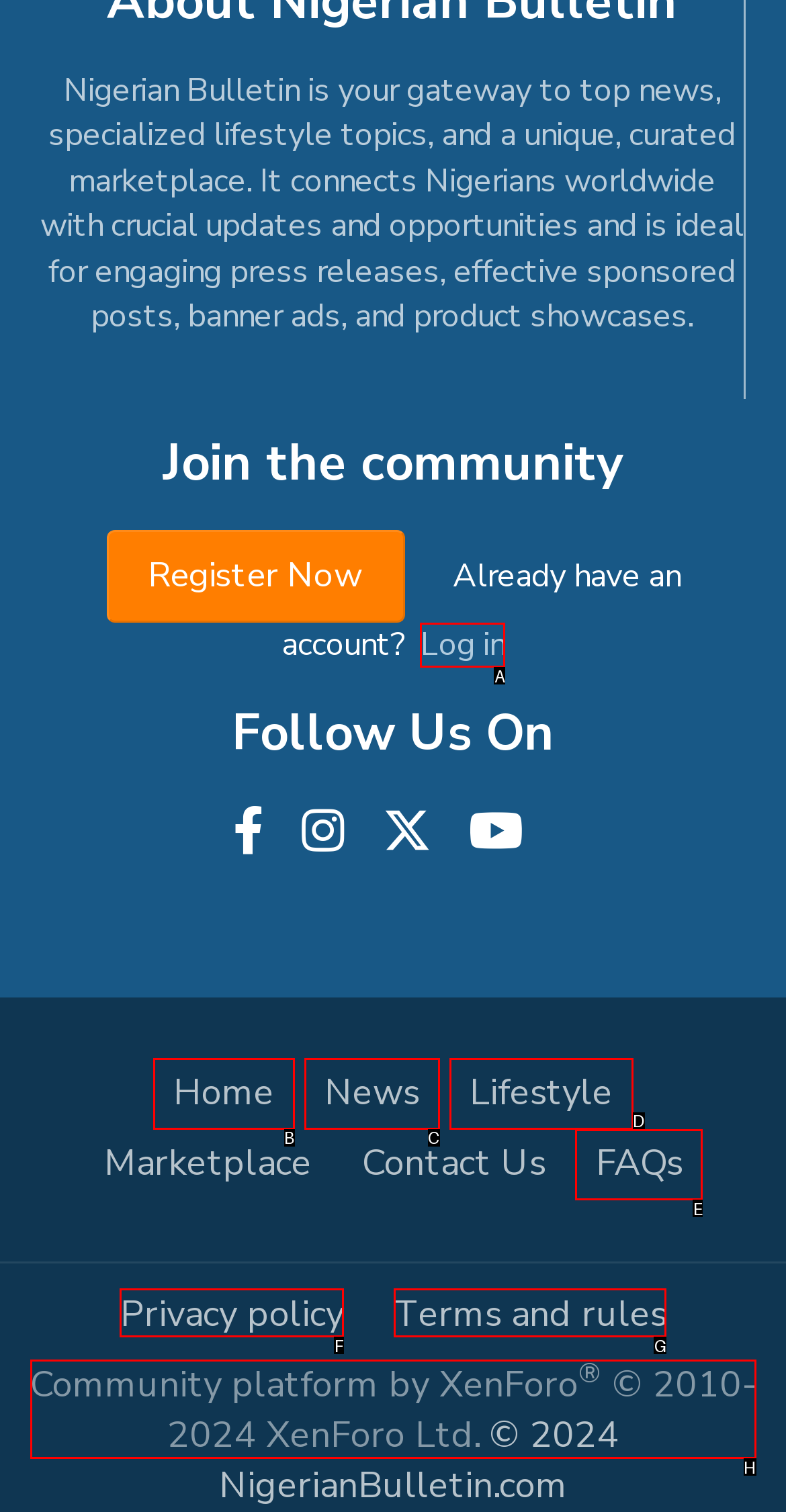Match the HTML element to the given description: Terms and rules
Indicate the option by its letter.

G